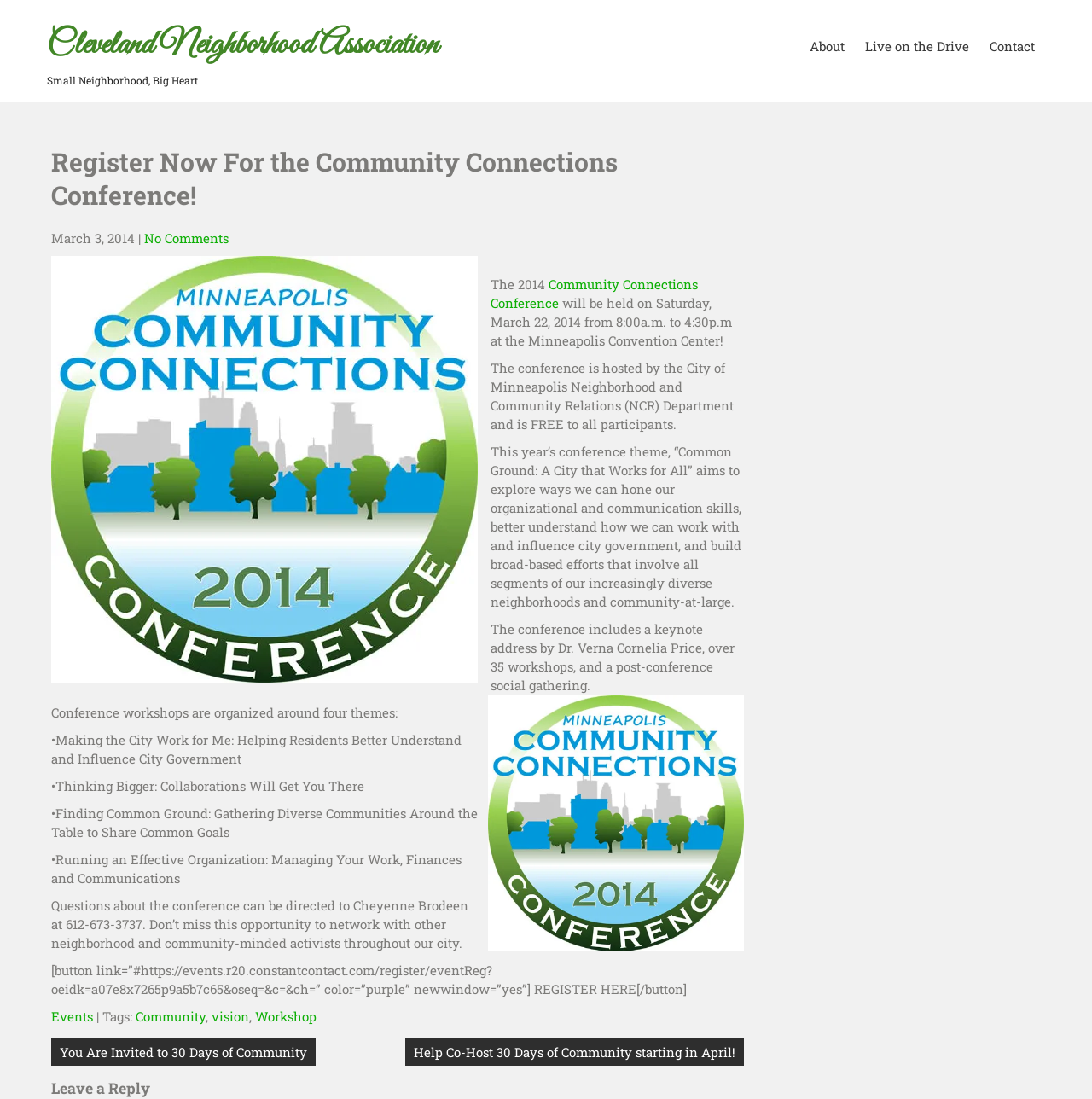Please identify the bounding box coordinates of the clickable element to fulfill the following instruction: "Learn more about the 'About' section". The coordinates should be four float numbers between 0 and 1, i.e., [left, top, right, bottom].

[0.741, 0.018, 0.773, 0.066]